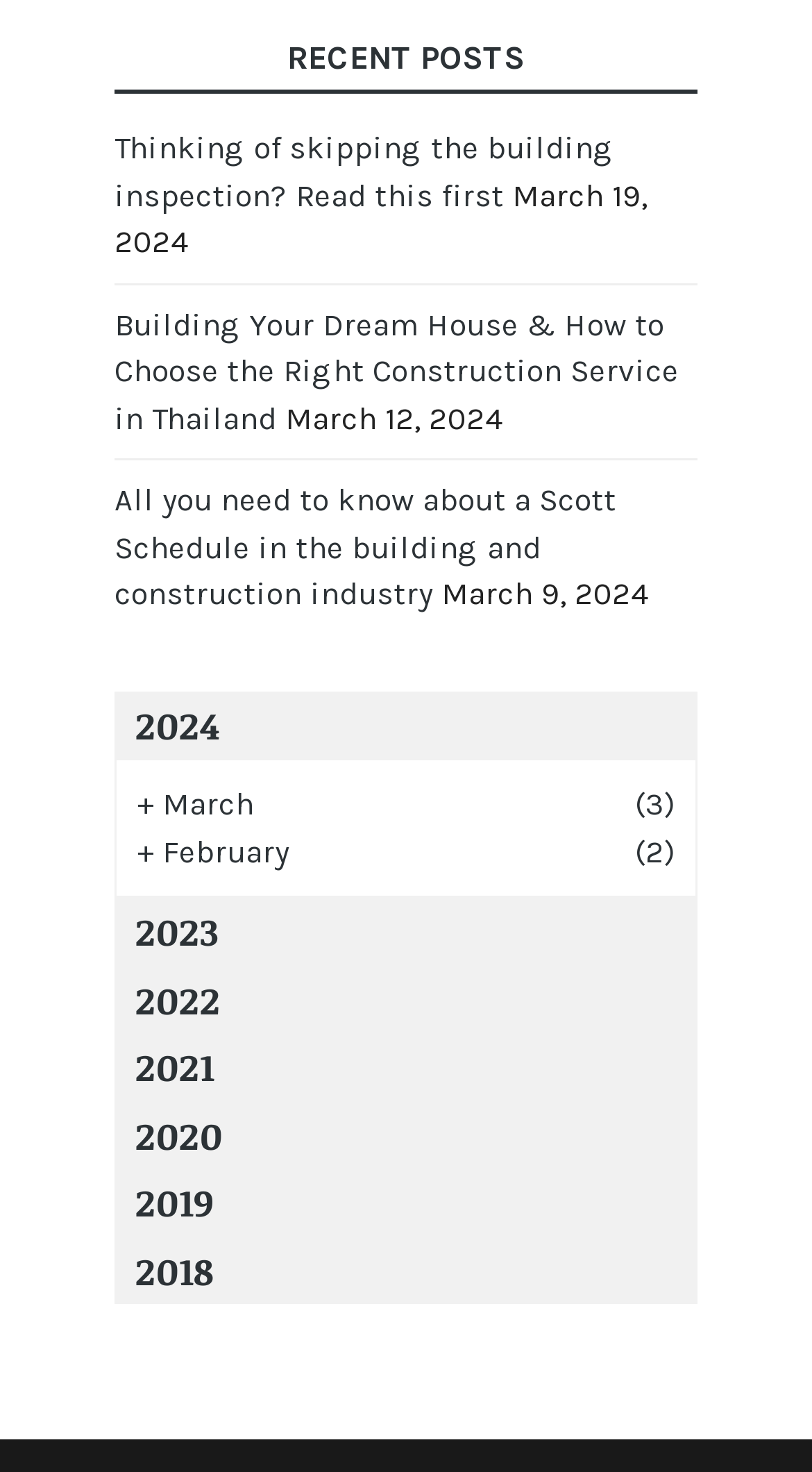What is the most recent post date?
Can you give a detailed and elaborate answer to the question?

I looked at the dates next to each recent post and found that the most recent one is 'March 19, 2024', which is next to the post 'Thinking of skipping the building inspection? Read this first'.